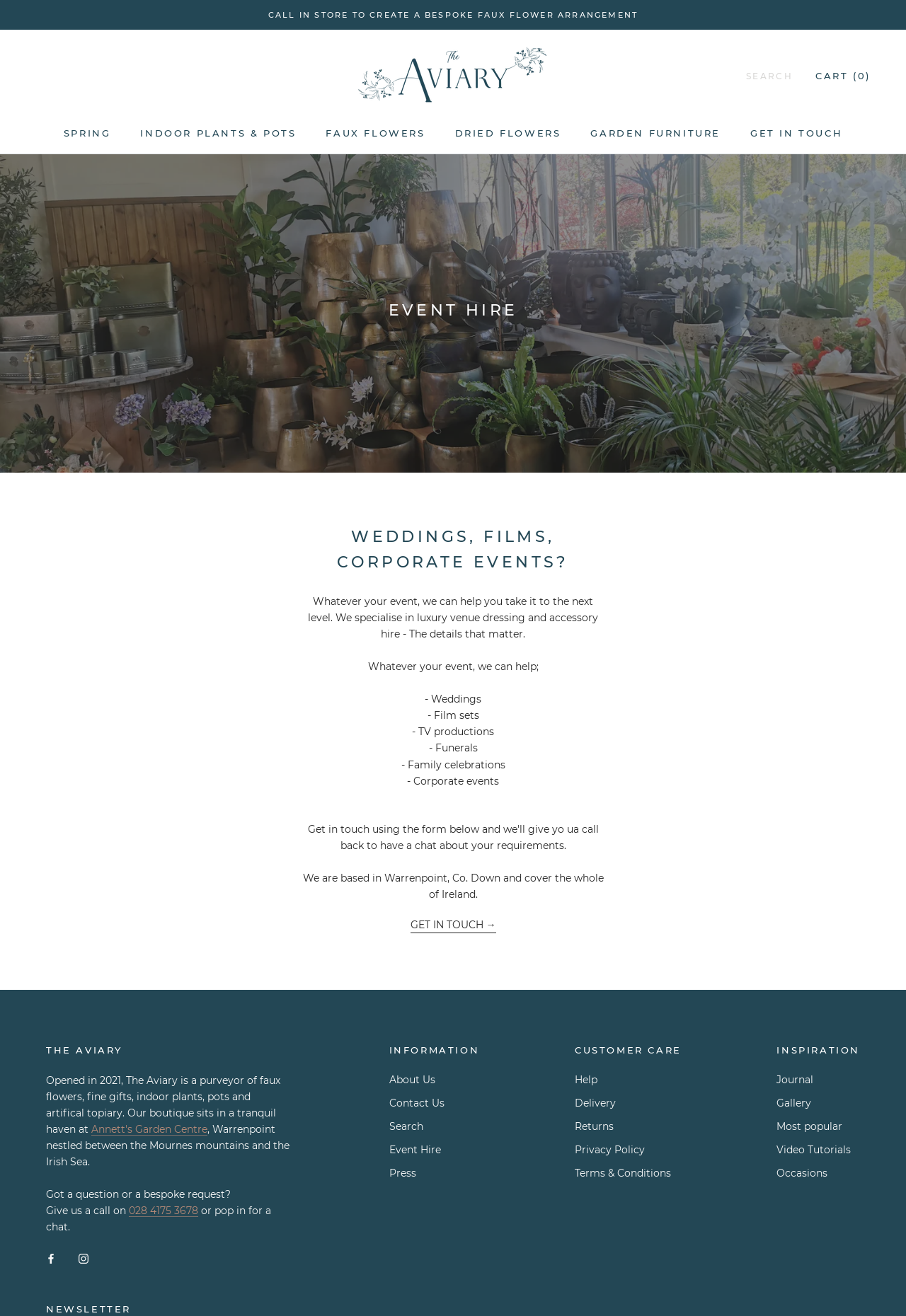Explain the webpage in detail, including its primary components.

The webpage is for The Aviary Event Hire, a company specializing in luxury venue dressing and accessory hire for various events. At the top of the page, there is a navigation menu with links to different sections, including "SPRING", "INDOOR PLANTS & POTS", "FAUX FLOWERS", and more. Below the navigation menu, there is a prominent call-to-action to create a bespoke faux flower arrangement.

The main content area is divided into several sections. The first section has a heading "EVENT HIRE" and describes the company's services, stating that they can help take events to the next level with their luxury venue dressing and accessory hire. This section also lists the types of events they cater to, including weddings, film sets, TV productions, and corporate events.

Below this section, there is a brief introduction to The Aviary, stating that it is a boutique that opened in 2021, offering faux flowers, fine gifts, indoor plants, and pots. The boutique is located in Warrenpoint, Co. Down, and covers the whole of Ireland.

The page also features several links to social media platforms, including Facebook and Instagram, as well as a section with links to various informational pages, such as "About Us", "Contact Us", and "Search". Additionally, there are sections for "CUSTOMER CARE" and "INSPIRATION", with links to pages related to customer support and inspirational content.

Throughout the page, there are several images, including a logo for The Aviary Floral and icons for social media platforms. The overall layout is organized, with clear headings and concise text, making it easy to navigate and find information.